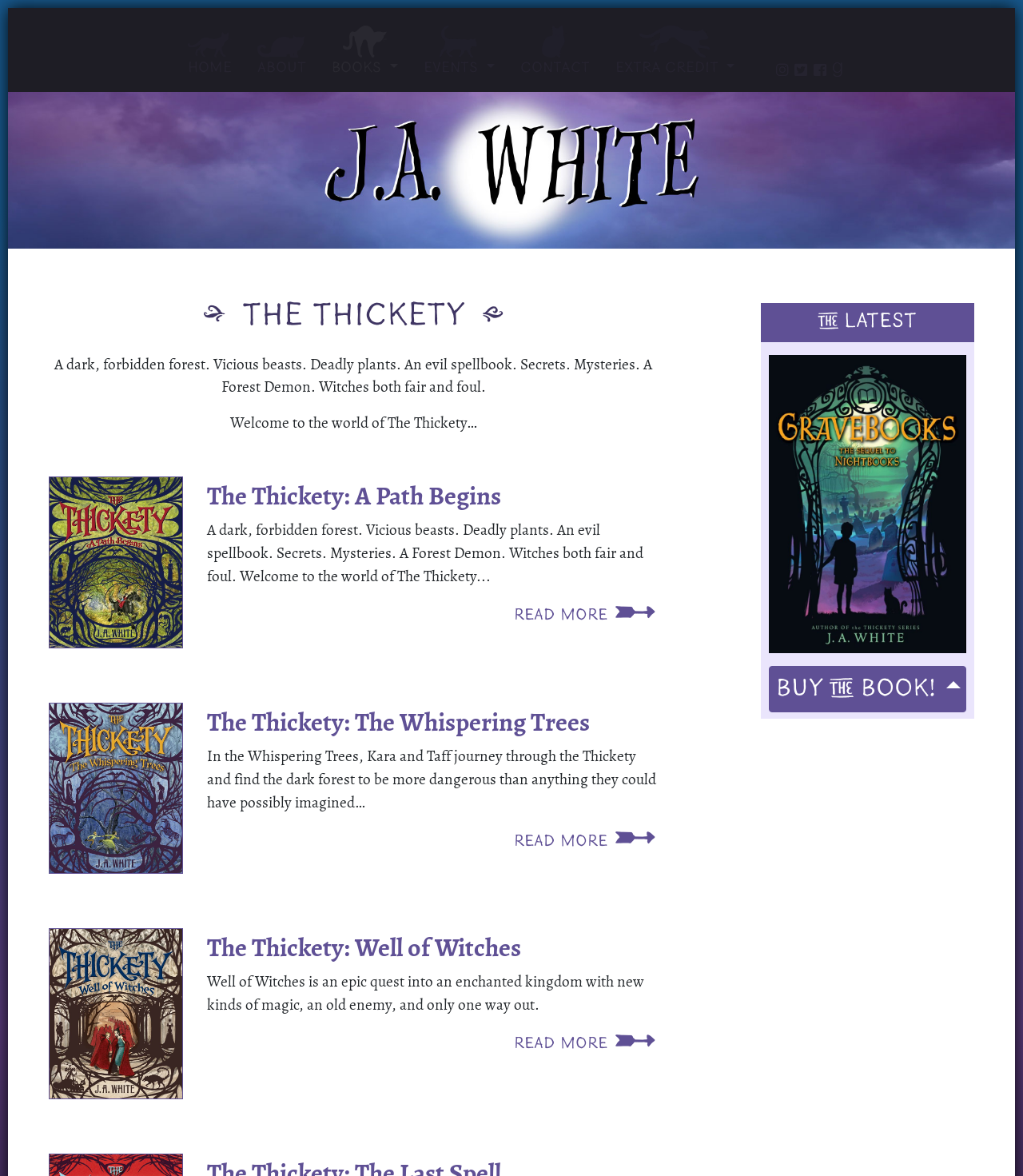Locate the bounding box for the described UI element: "Read More". Ensure the coordinates are four float numbers between 0 and 1, formatted as [left, top, right, bottom].

[0.502, 0.88, 0.643, 0.894]